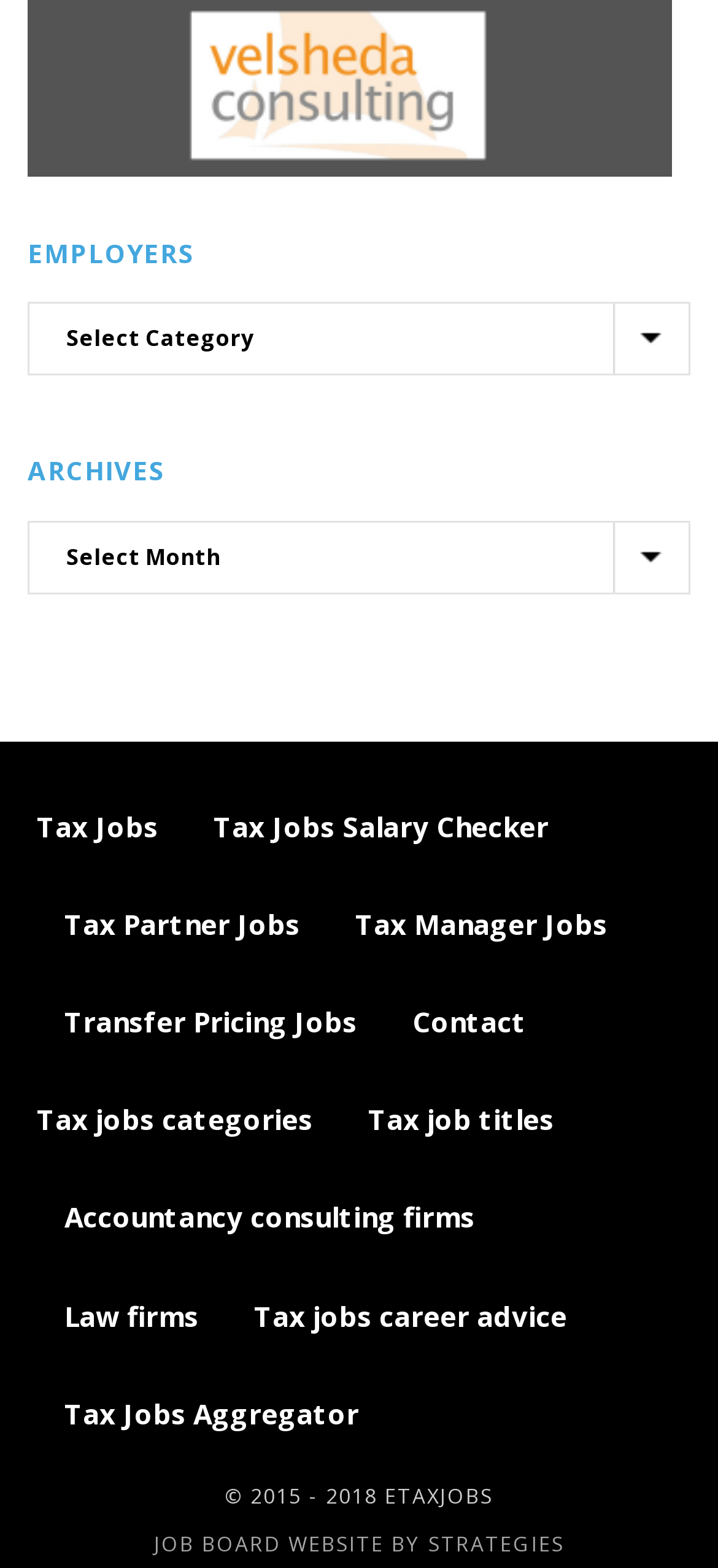Please find the bounding box for the UI component described as follows: "JOB BOARD WEBSITE BY STRATEGIES".

[0.026, 0.976, 0.974, 0.994]